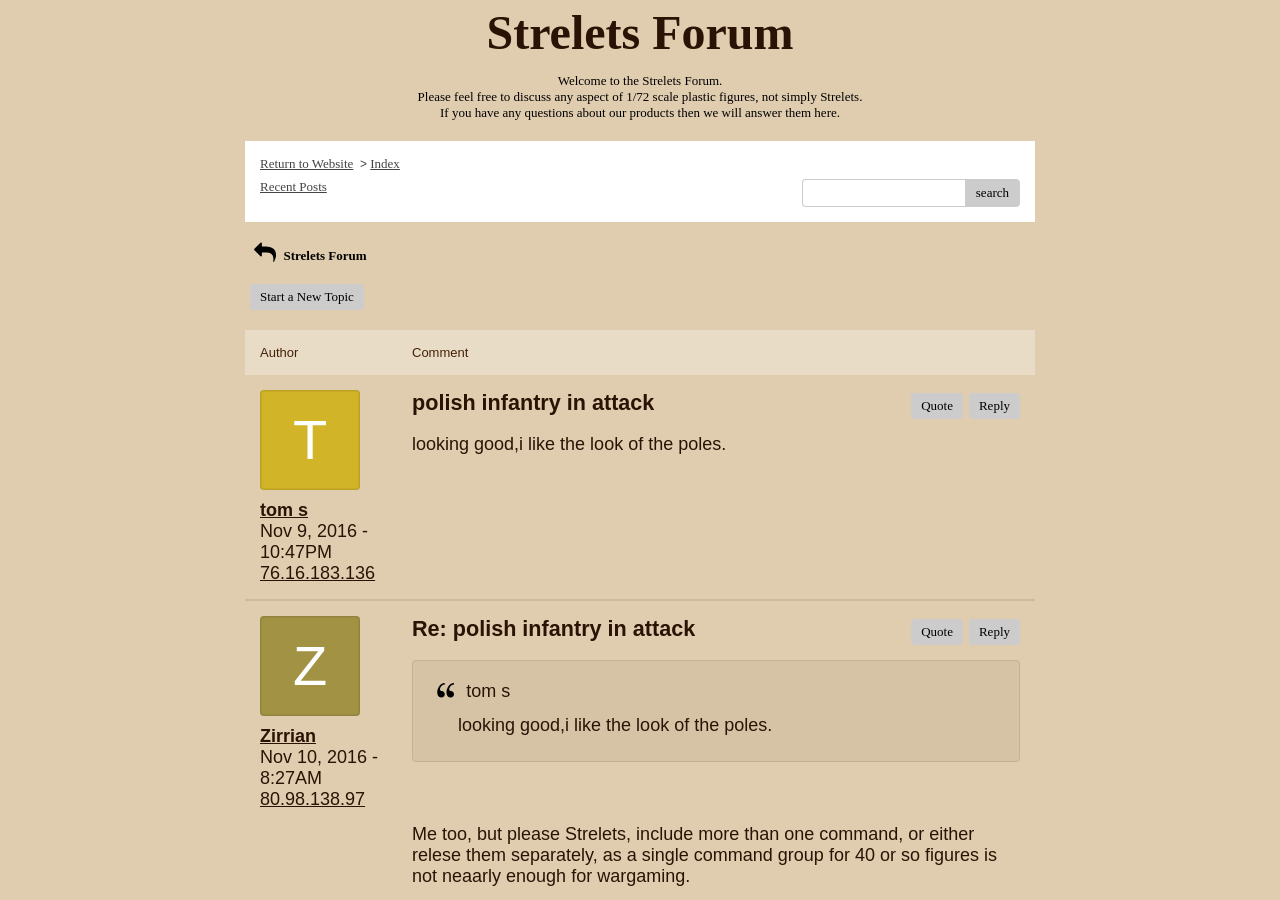Identify the bounding box coordinates for the region of the element that should be clicked to carry out the instruction: "Reply to a post". The bounding box coordinates should be four float numbers between 0 and 1, i.e., [left, top, right, bottom].

[0.757, 0.437, 0.797, 0.466]